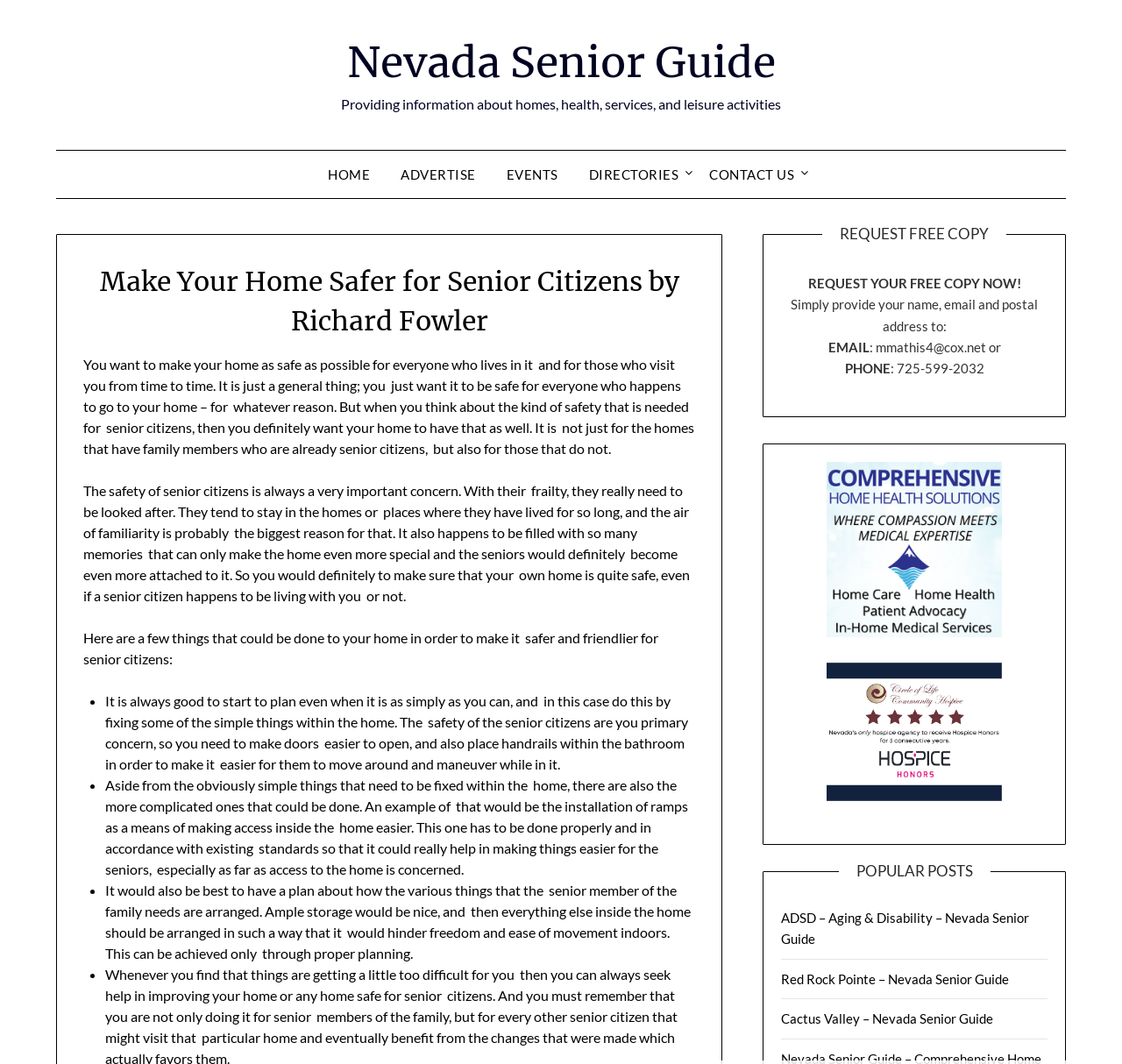Identify the bounding box coordinates of the region that should be clicked to execute the following instruction: "Click on the 'ADVERTISE' link".

[0.345, 0.142, 0.436, 0.186]